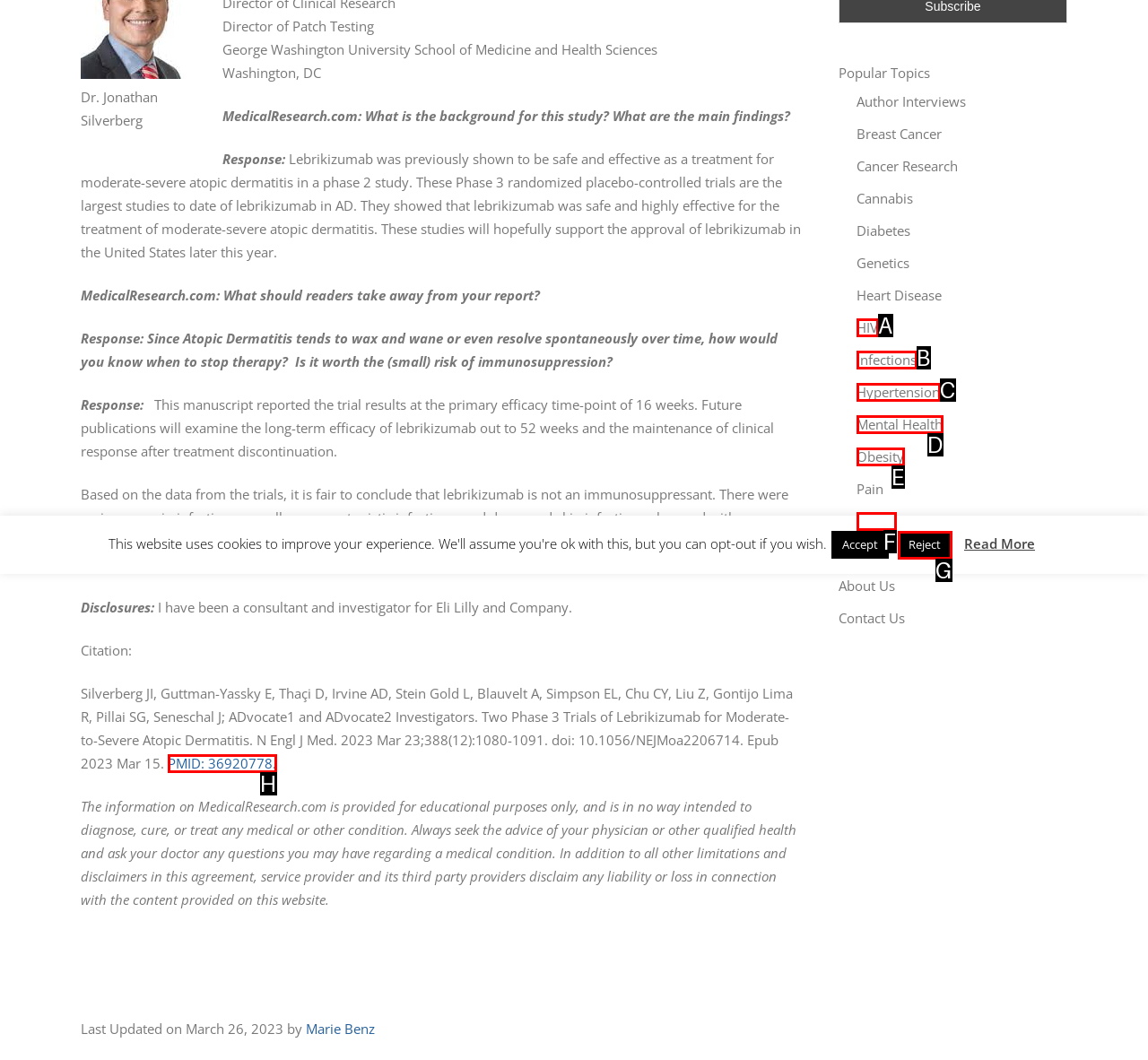Which option is described as follows: Obesity
Answer with the letter of the matching option directly.

E